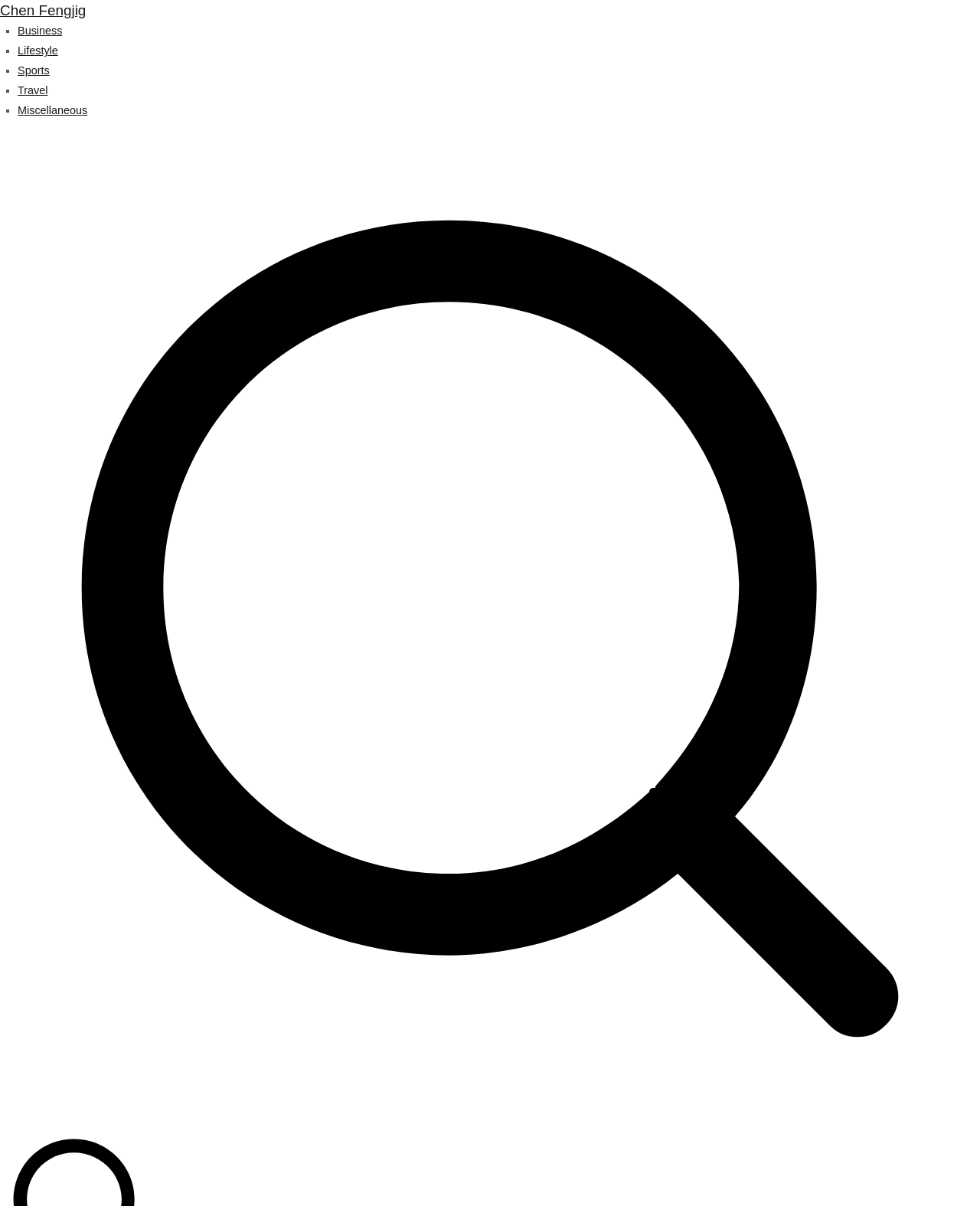Please give a succinct answer to the question in one word or phrase:
What is the last category listed?

Miscellaneous